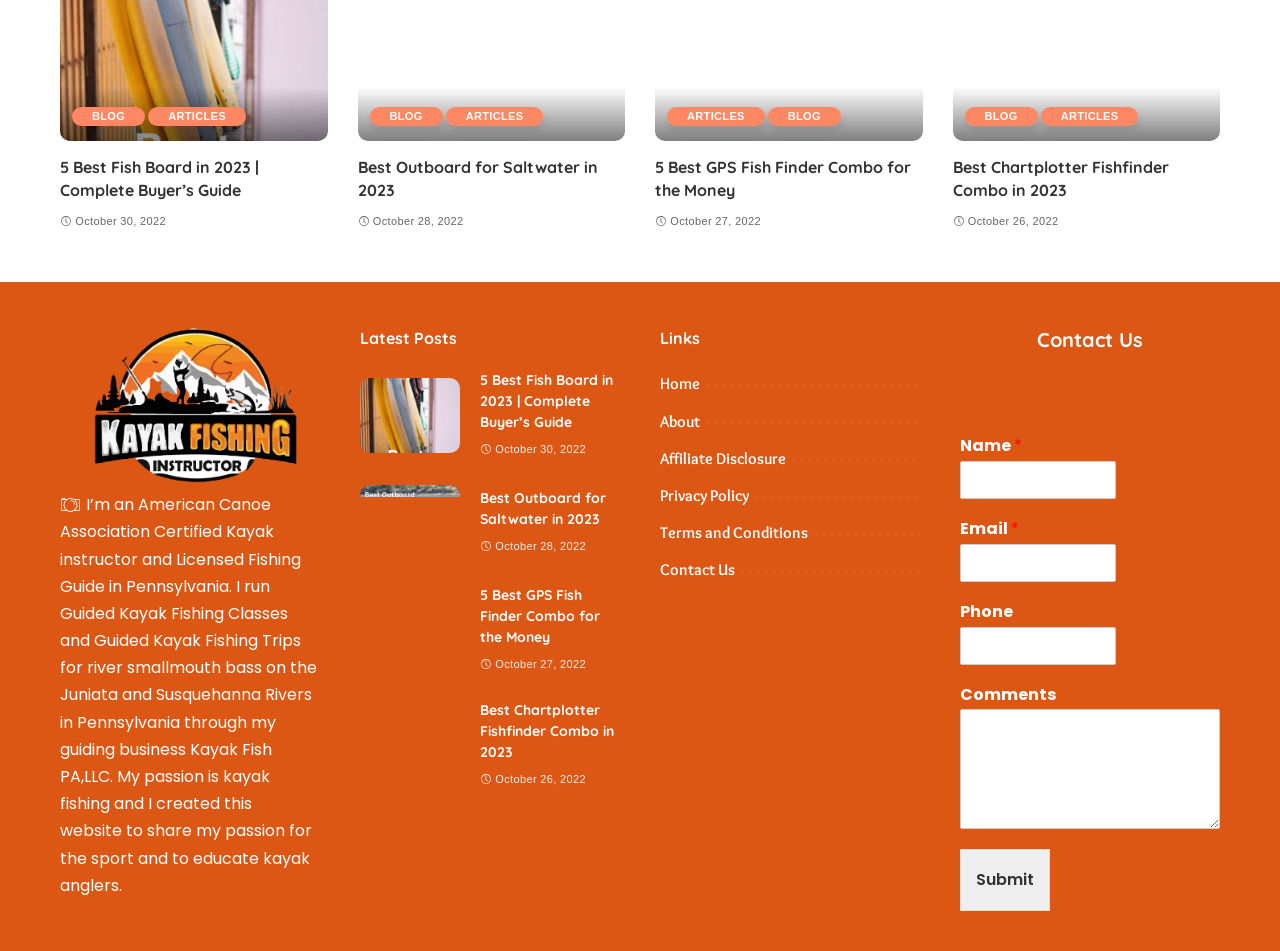Who is the author of the website?
Please provide a single word or phrase as your answer based on the image.

A certified kayak instructor